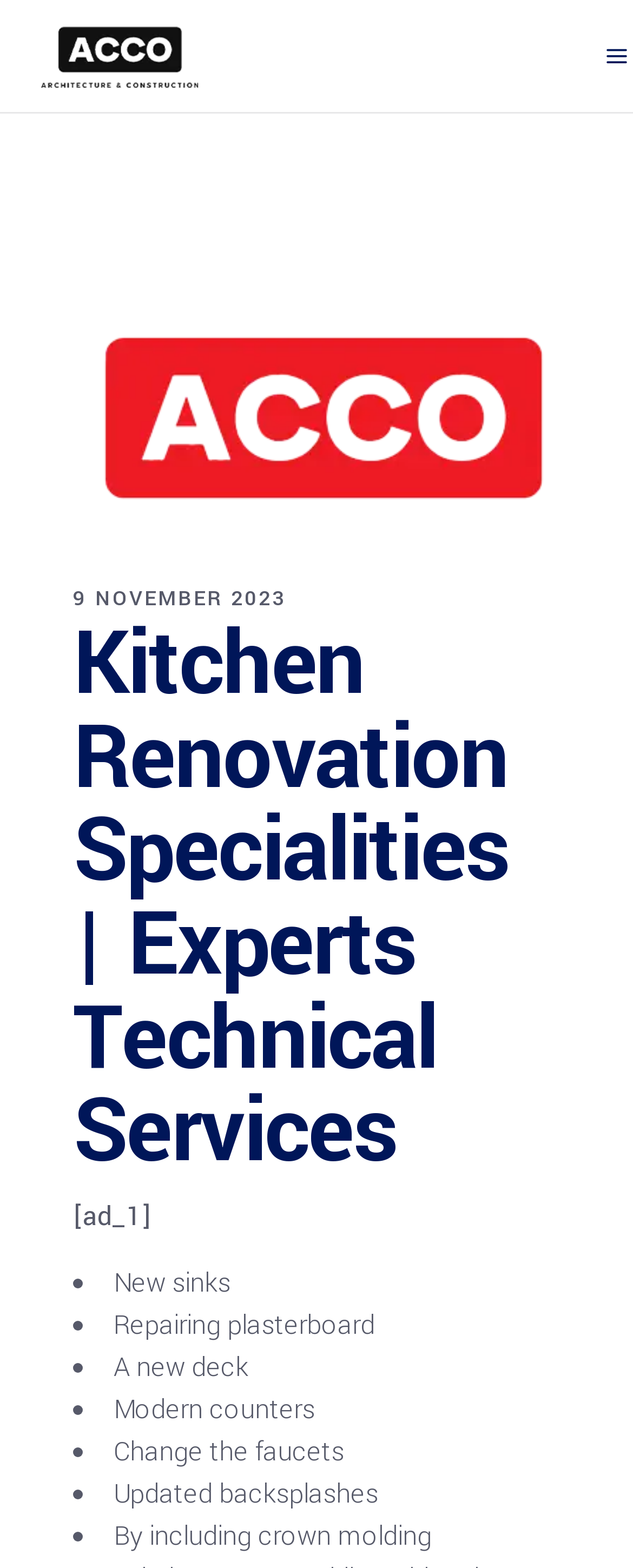Please reply to the following question with a single word or a short phrase:
What is the last kitchen renovation specialty listed?

By including crown molding